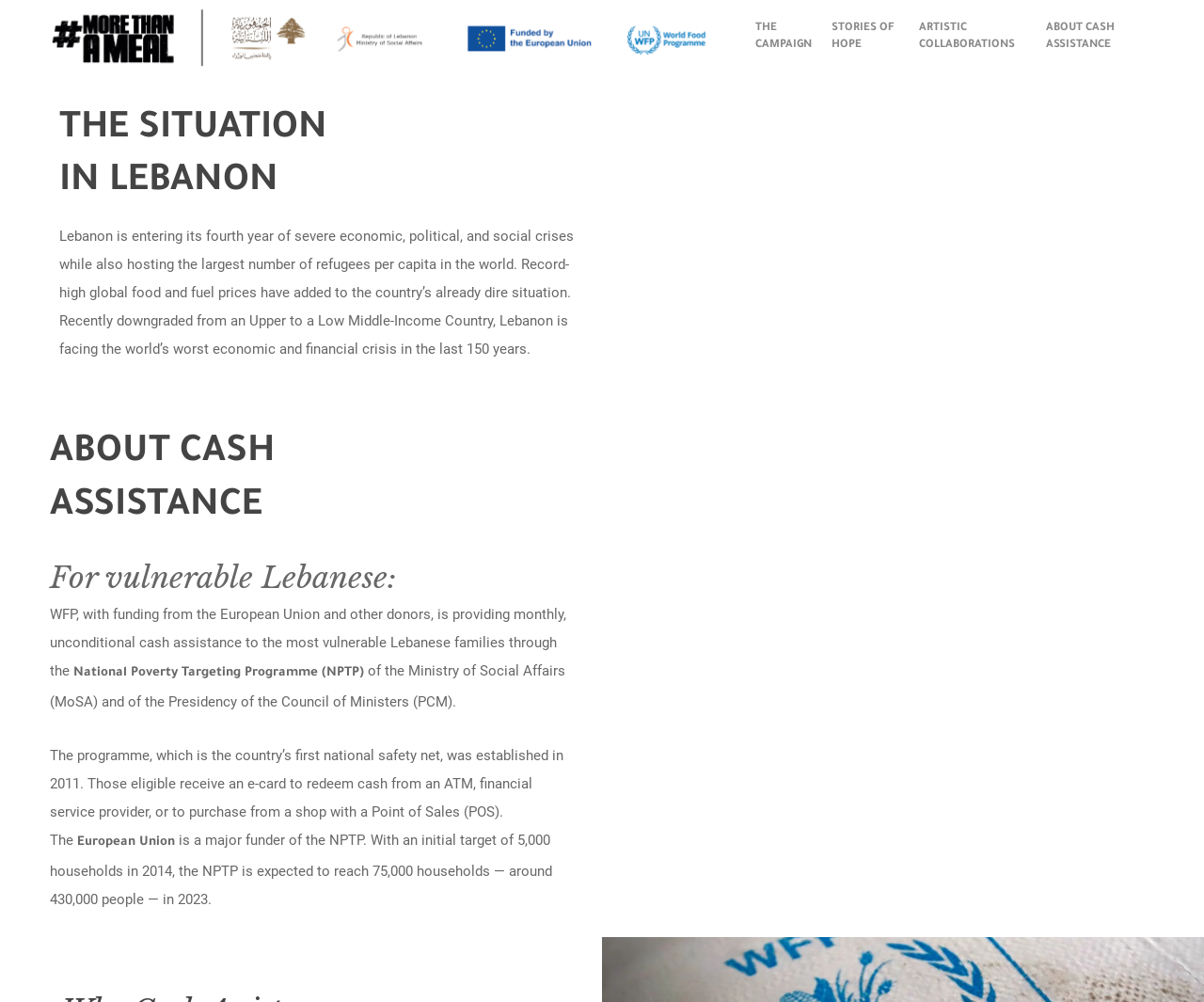Illustrate the webpage thoroughly, mentioning all important details.

The webpage is about Cash Assistance, with a focus on Lebanon. At the top, there are four links: "THE CAMPAIGN", "STORIES OF HOPE", "ARTISTIC COLLABORATIONS", and "ABOUT CASH ASSISTANCE", aligned horizontally and taking up about half of the screen width.

Below the links, there is a heading "THE SITUATION IN LEBANON" followed by a paragraph of text that describes the economic, political, and social crises in Lebanon, including the impact of global food and fuel prices.

Further down, there is another heading "ABOUT CASH ASSISTANCE" that spans almost the entire screen width. Below this heading, there are several paragraphs of text that explain the cash assistance program provided by the World Food Programme (WFP) to vulnerable Lebanese families. The text describes the program's funding sources, including the European Union, and how it works, including the use of e-cards to redeem cash or make purchases.

The European Union is mentioned as a major funder of the program, and there is a separate line of text that highlights this. The webpage also mentions the National Poverty Targeting Programme (NPTP) and its growth from an initial target of 5,000 households in 2014 to an expected 75,000 households in 2023, which will benefit around 430,000 people.